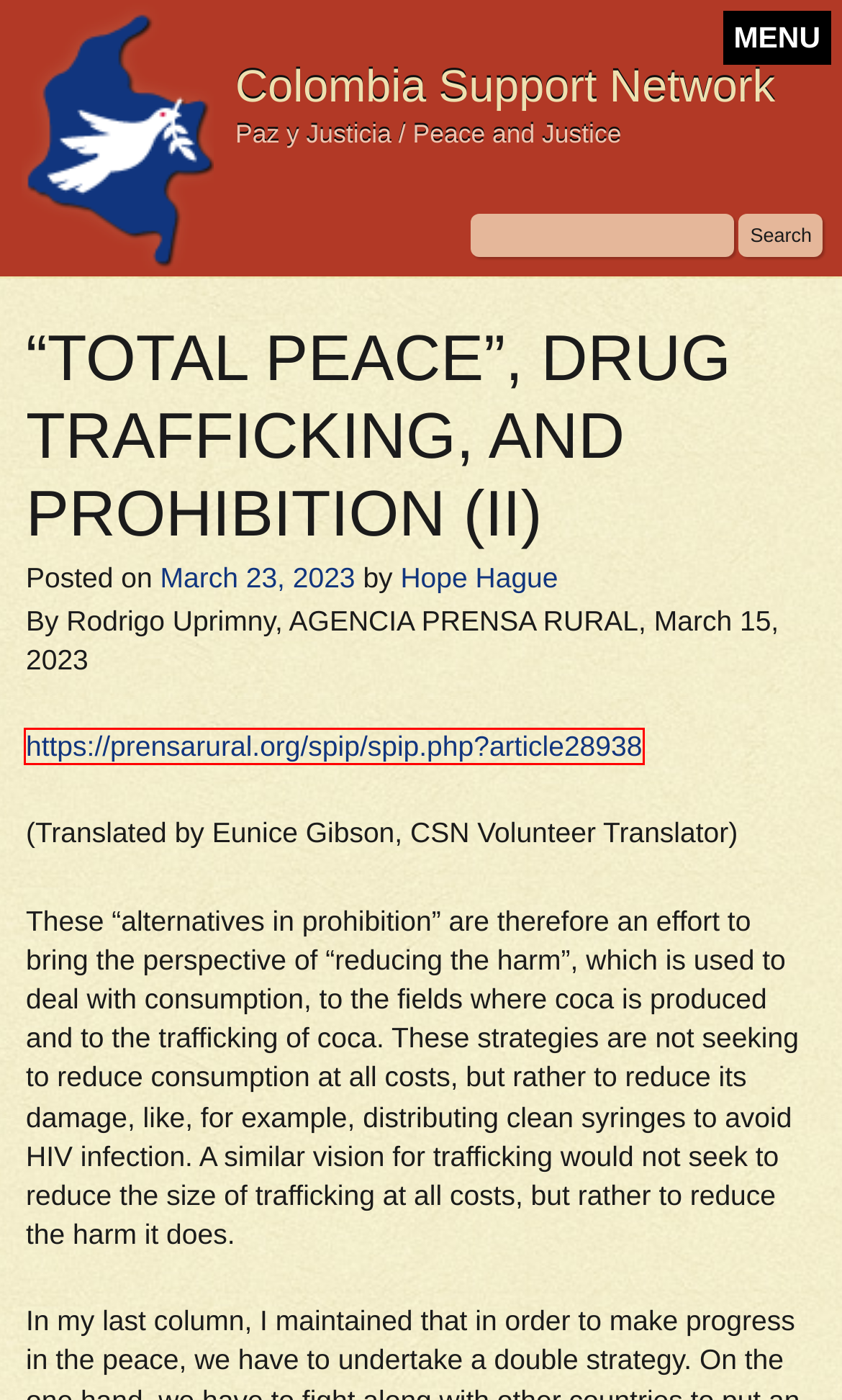Given a screenshot of a webpage featuring a red bounding box, identify the best matching webpage description for the new page after the element within the red box is clicked. Here are the options:
A. "focused dissuasion" | Colombia Support Network
B. Paz total, narcotráfico y prohibición (II)
C. Colombia Support Network | Paz y Justicia / Peace and Justice
D. About Us | Colombia Support Network
E. Hope Hague | Colombia Support Network
F. altenatives to prohibition | Colombia Support Network
G. Editorials | Colombia Support Network
H. Other Resources | Colombia Support Network

B